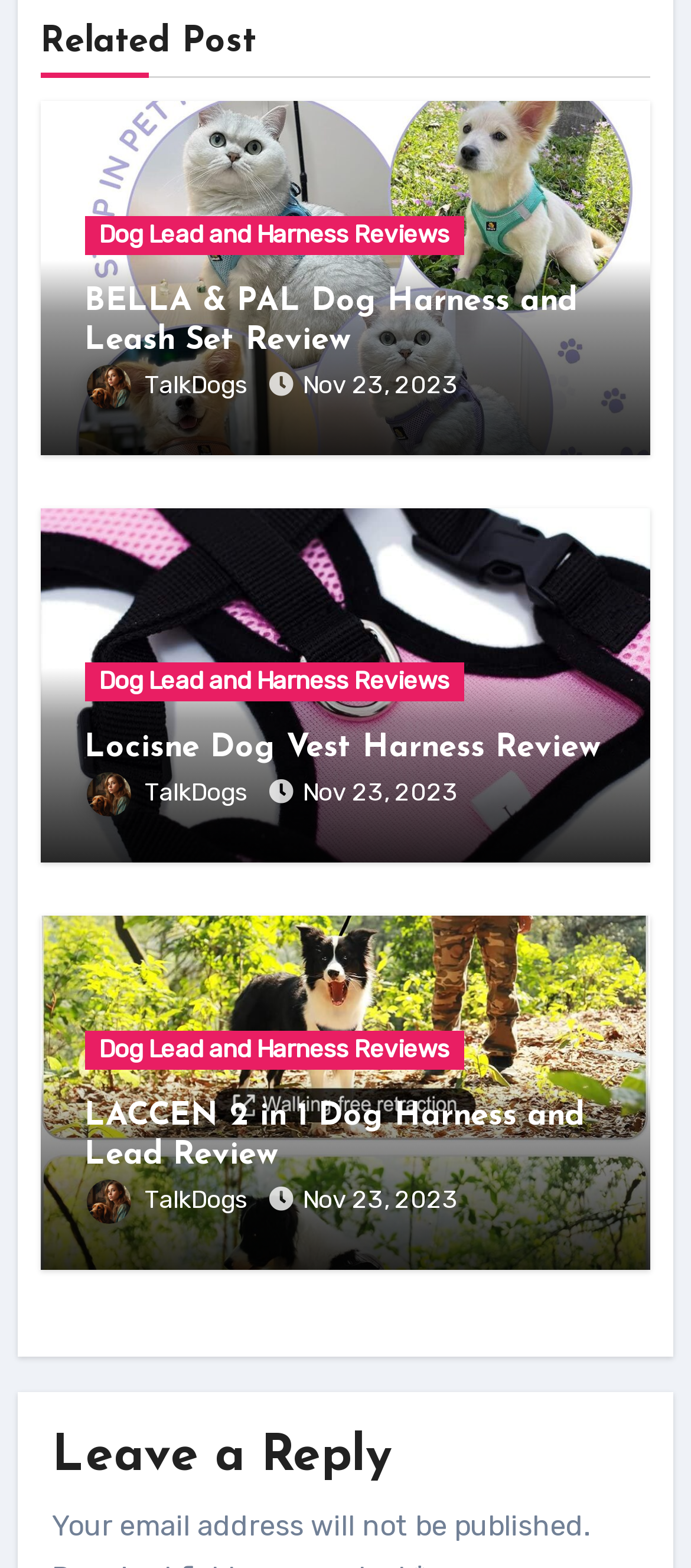What is the purpose of the section at the bottom of the page?
Answer the question in as much detail as possible.

I found the purpose of the section by looking at the heading element at the bottom of the page. The heading element says 'Leave a Reply', indicating that this section is for users to leave comments or replies.